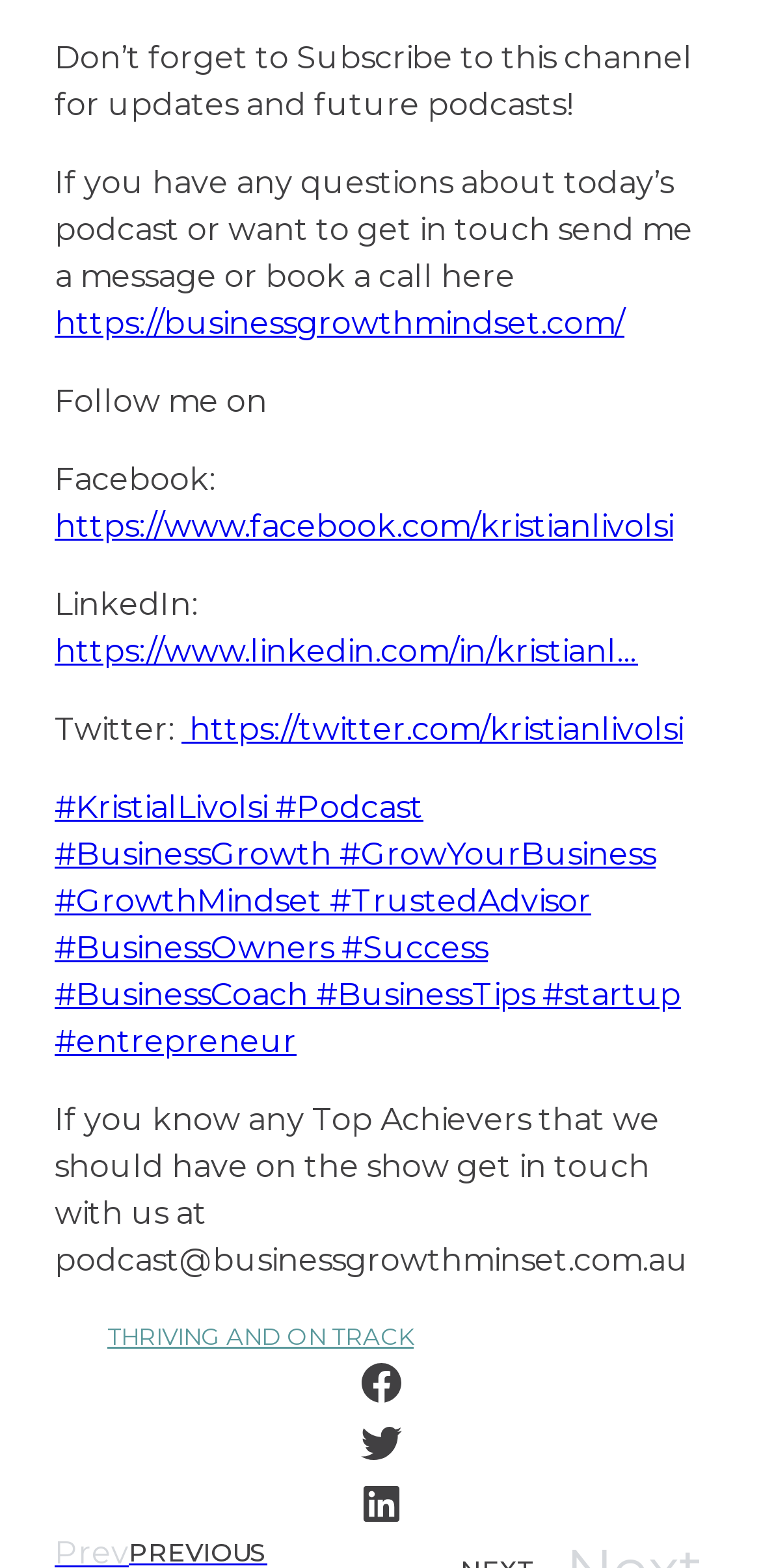Analyze the image and deliver a detailed answer to the question: What is the call to action for the podcast?

The webpage has a static text element at the top that says 'Don’t forget to Subscribe to this channel for updates and future podcasts!' which indicates that the call to action for the podcast is to subscribe to the channel.